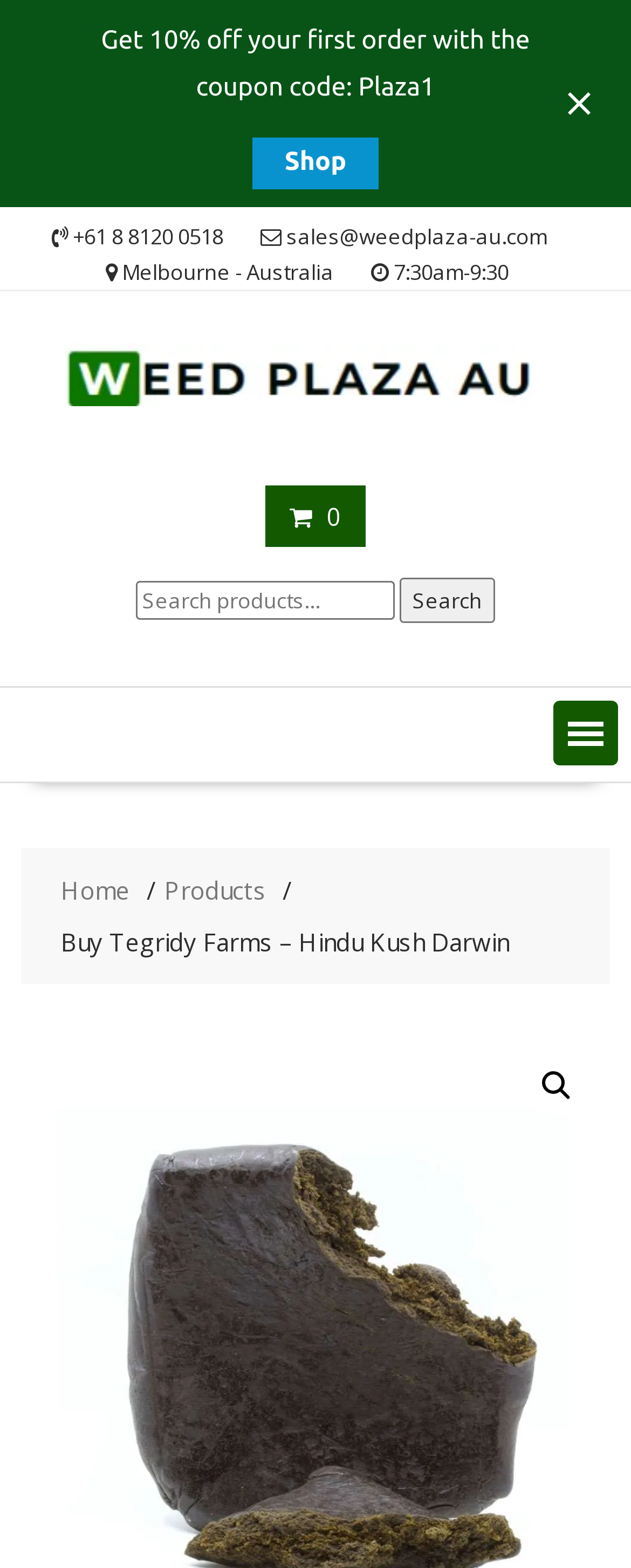Identify the bounding box coordinates of the element that should be clicked to fulfill this task: "Open menu". The coordinates should be provided as four float numbers between 0 and 1, i.e., [left, top, right, bottom].

[0.877, 0.447, 0.98, 0.488]